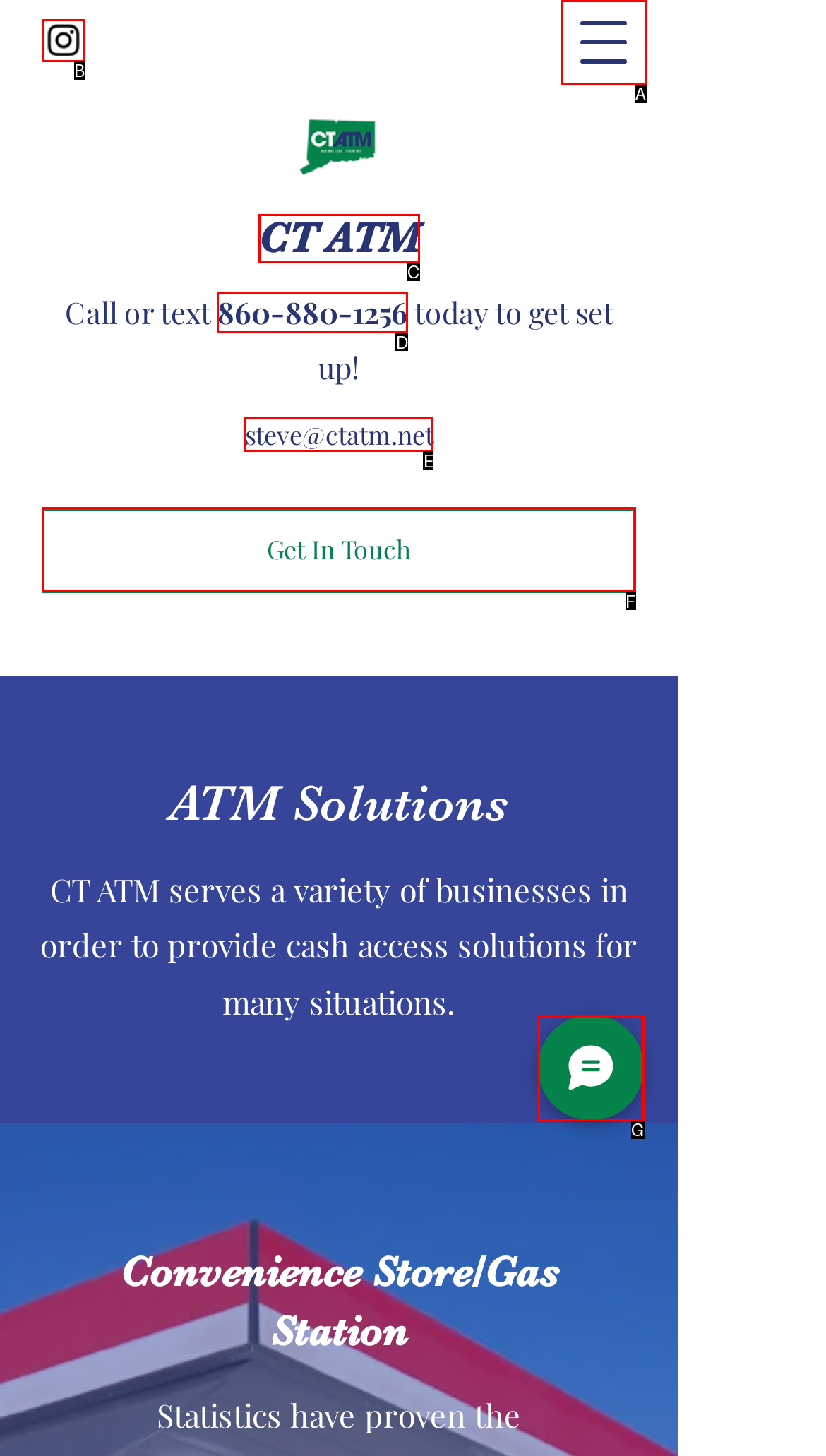Looking at the description: Chat, identify which option is the best match and respond directly with the letter of that option.

G